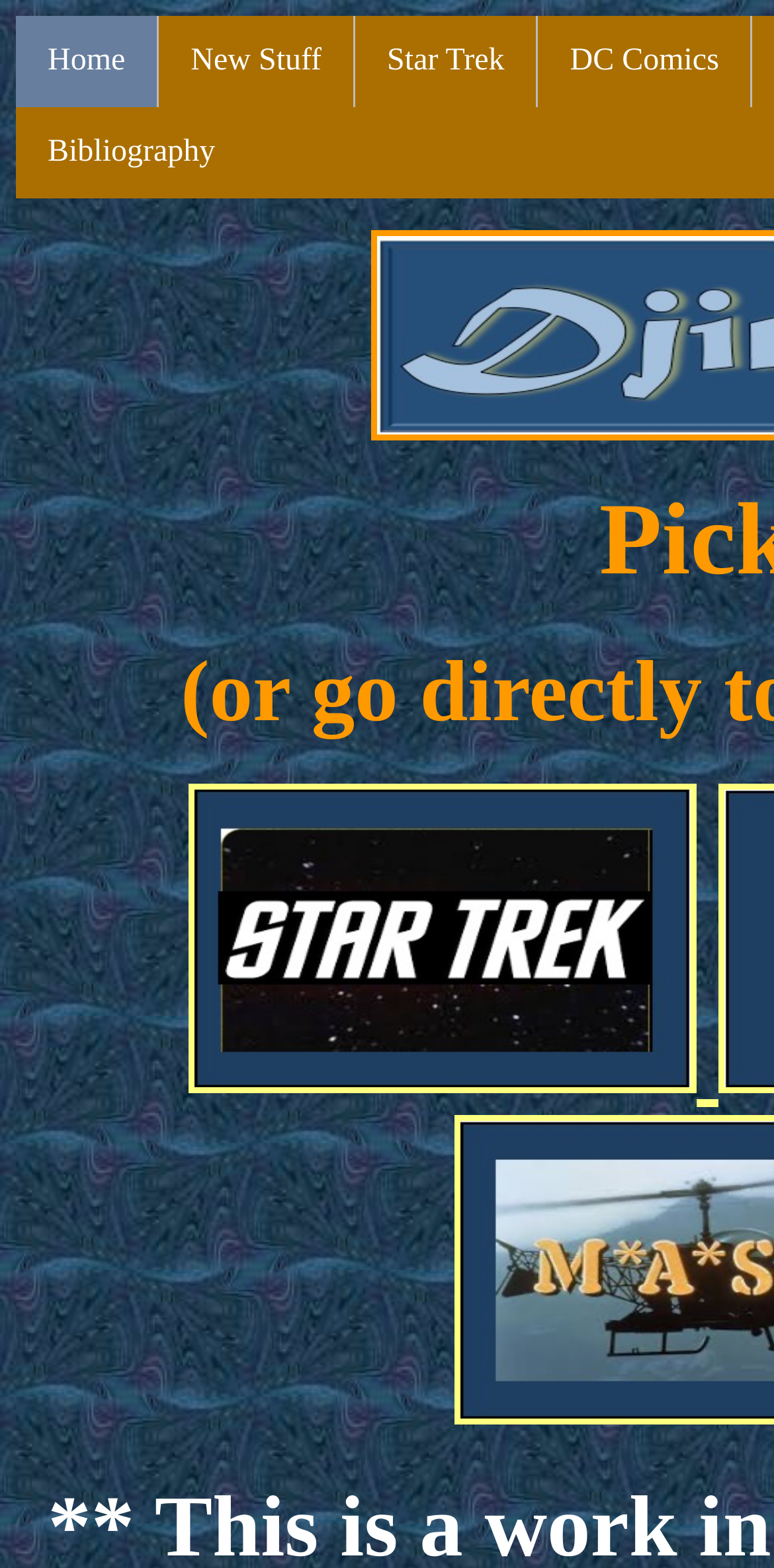Provide a one-word or one-phrase answer to the question:
What is the first menu item?

Home